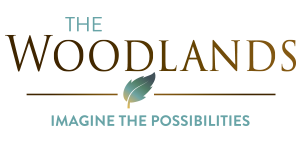What symbolizes creativity and growth in the logo?
Please give a detailed and elaborate answer to the question.

According to the caption, the stylized leaf in the logo composition symbolizes creativity and growth, complementing the text and embodying the essence of artistic exploration.